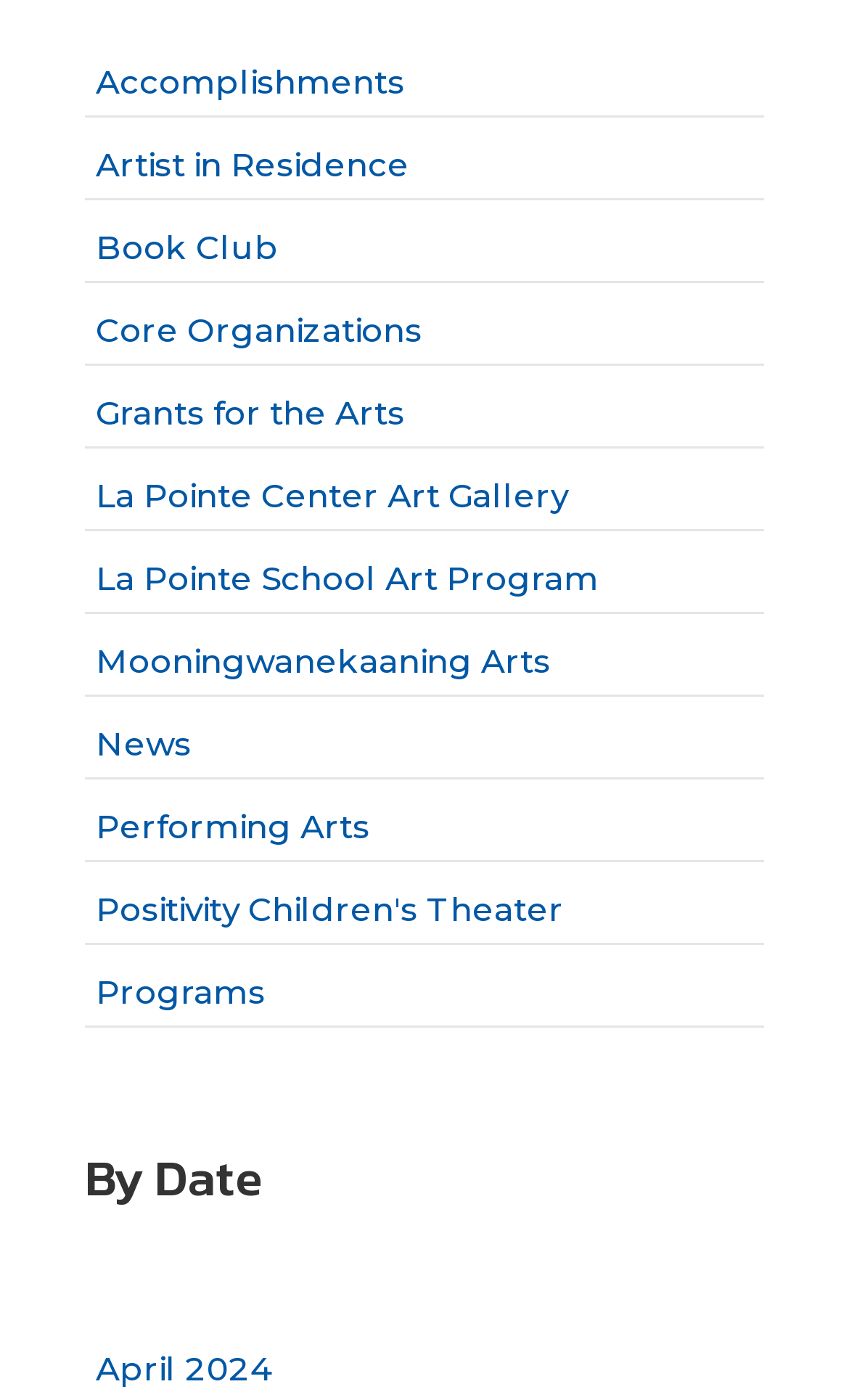Pinpoint the bounding box coordinates of the element that must be clicked to accomplish the following instruction: "Read news". The coordinates should be in the format of four float numbers between 0 and 1, i.e., [left, top, right, bottom].

[0.113, 0.516, 0.226, 0.546]